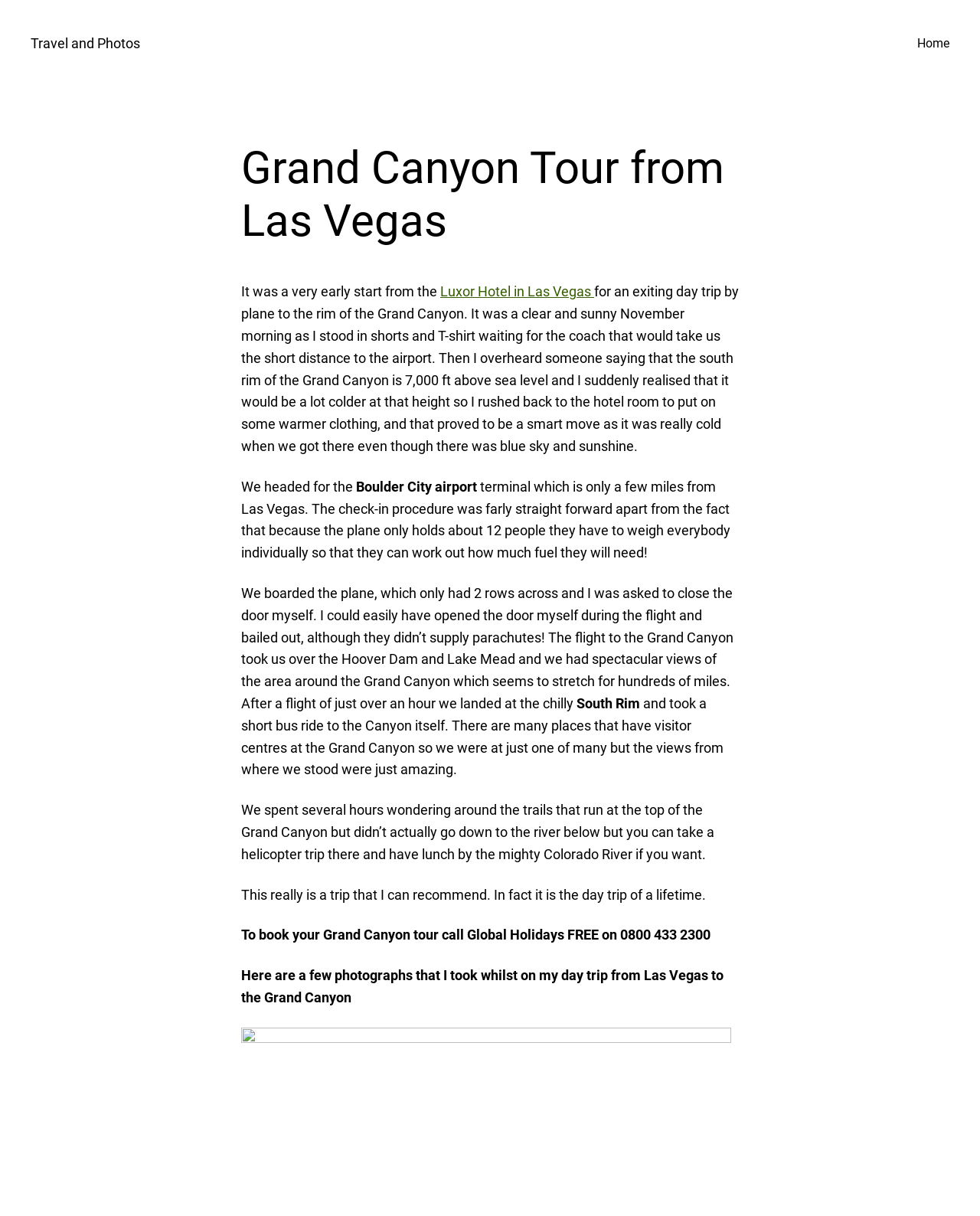What is the duration of the flight to the Grand Canyon?
Give a comprehensive and detailed explanation for the question.

The webpage content states that 'After a flight of just over an hour we landed at the chilly South Rim'. This indicates that the flight from Las Vegas to the Grand Canyon takes approximately an hour.